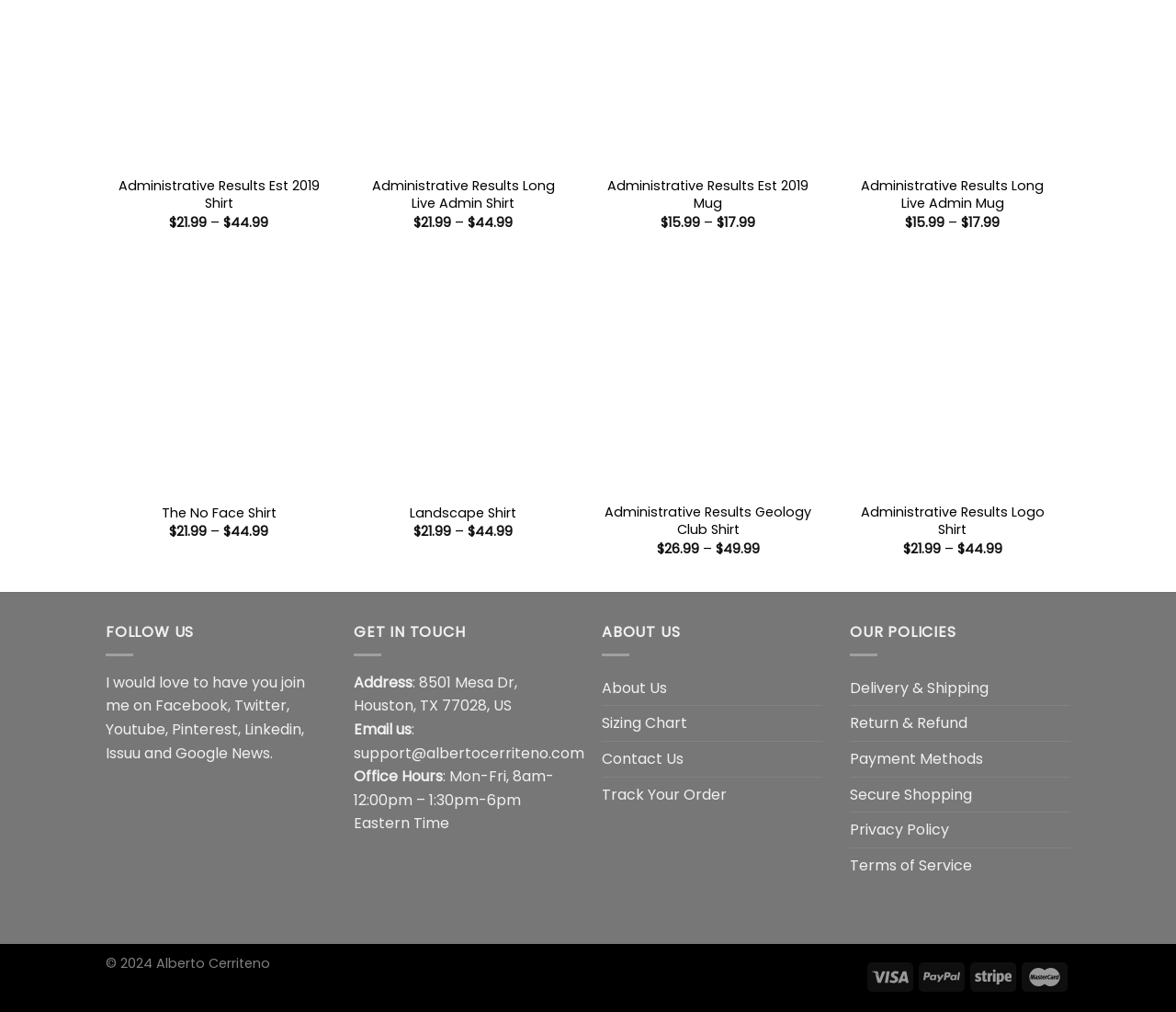Answer the question below using just one word or a short phrase: 
What are the office hours?

Mon-Fri, 8am-12:00pm – 1:30pm-6pm Eastern Time